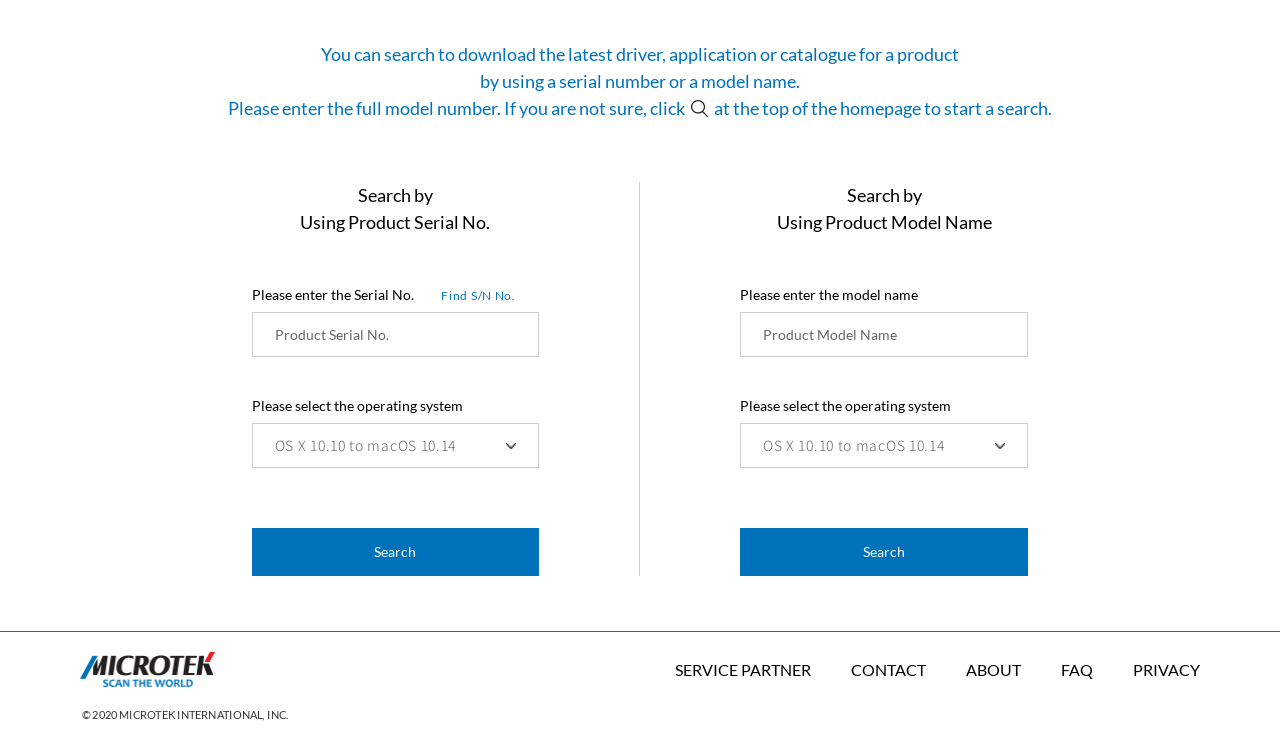Extract the bounding box for the UI element that matches this description: "ABOUT".

[0.755, 0.888, 0.798, 0.914]